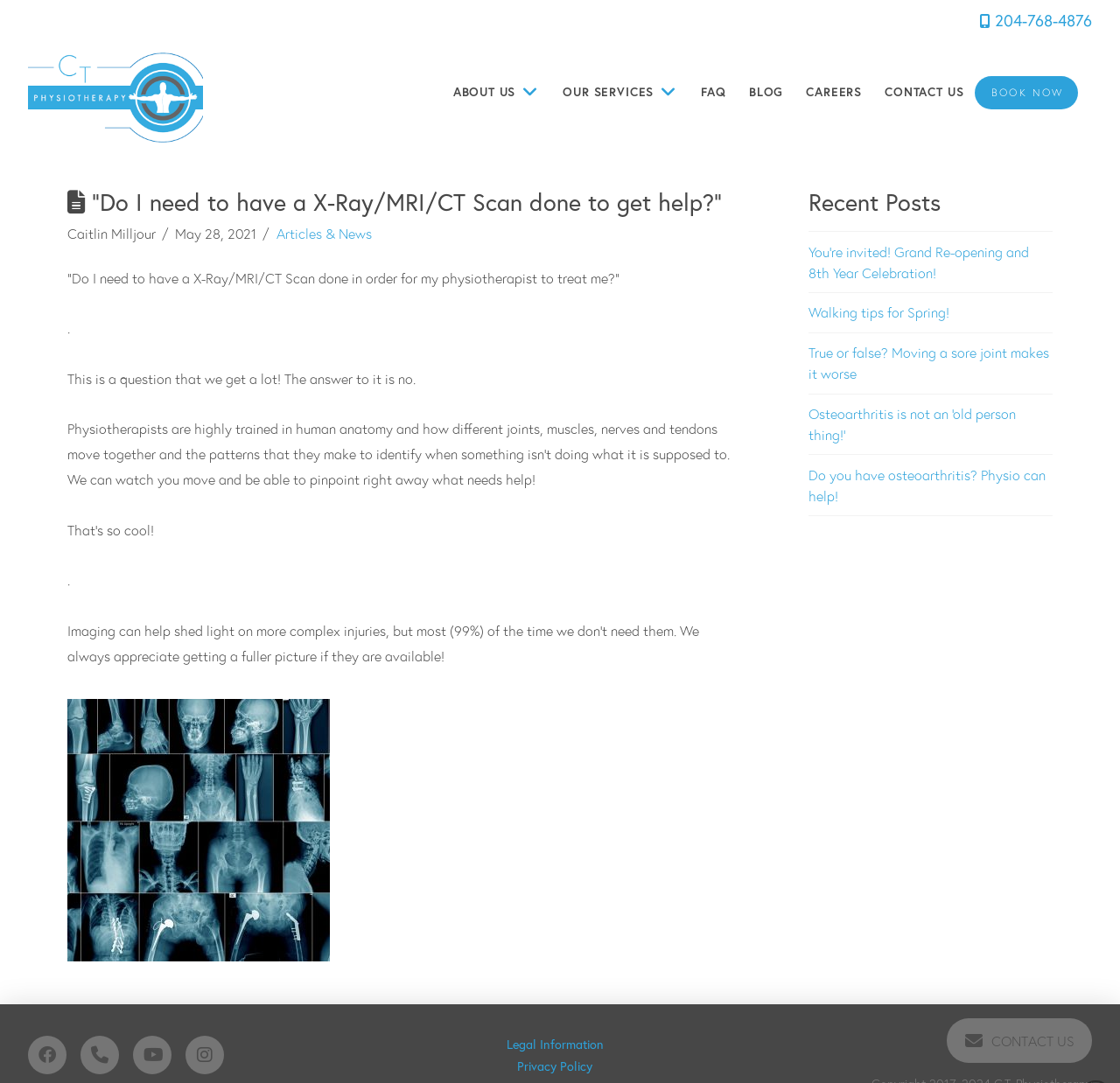What is the name of the physiotherapy clinic?
Please provide a single word or phrase answer based on the image.

C.T. Physiotherapy